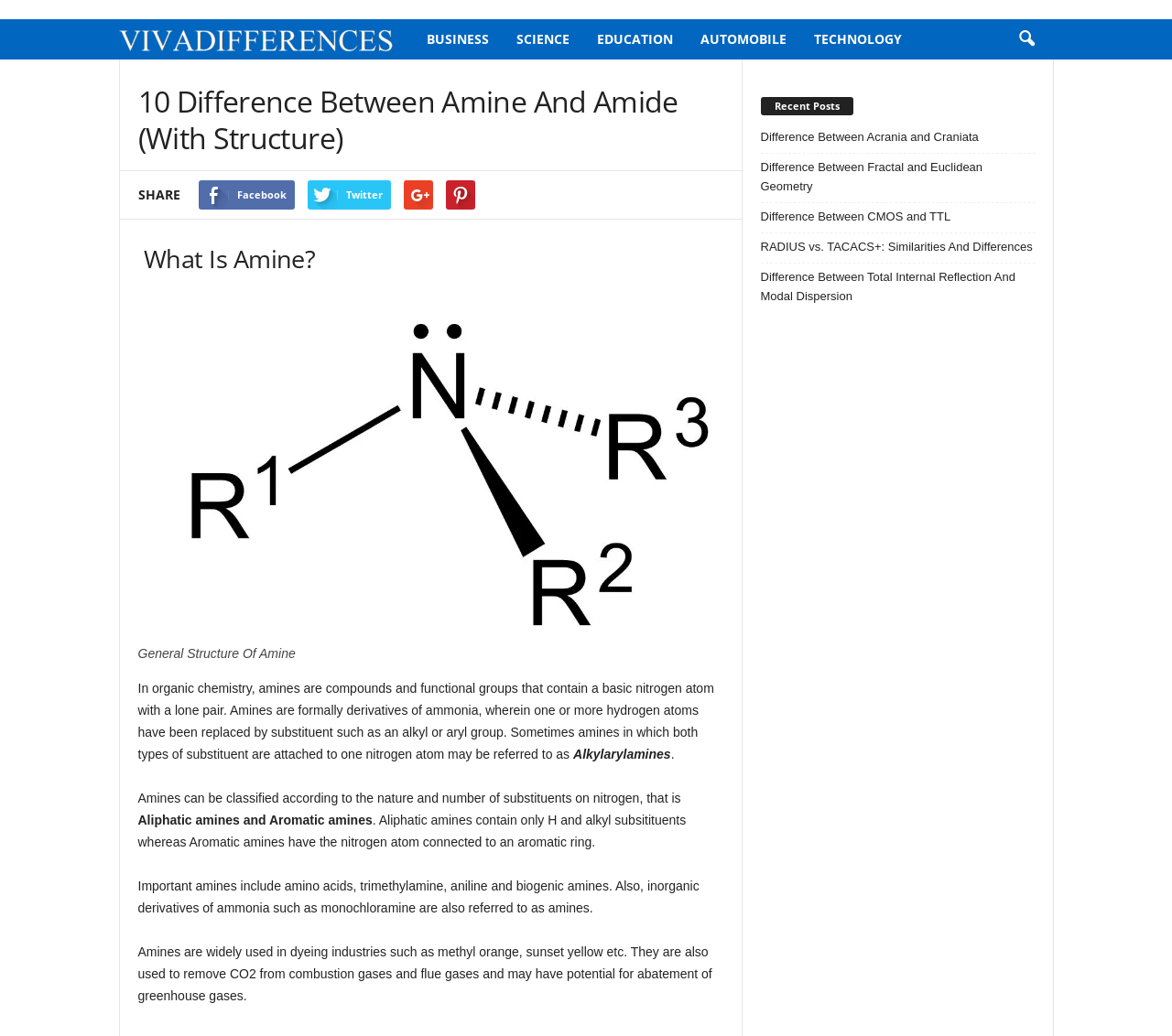How many recent posts are listed?
Could you give a comprehensive explanation in response to this question?

There are five recent posts listed, which are 'Difference Between Acrania and Craniata', 'Difference Between Fractal and Euclidean Geometry', 'Difference Between CMOS and TTL', 'RADIUS vs. TACACS+: Similarities And Differences', and 'Difference Between Total Internal Reflection And Modal Dispersion', as indicated by the links in the 'Recent Posts' section.